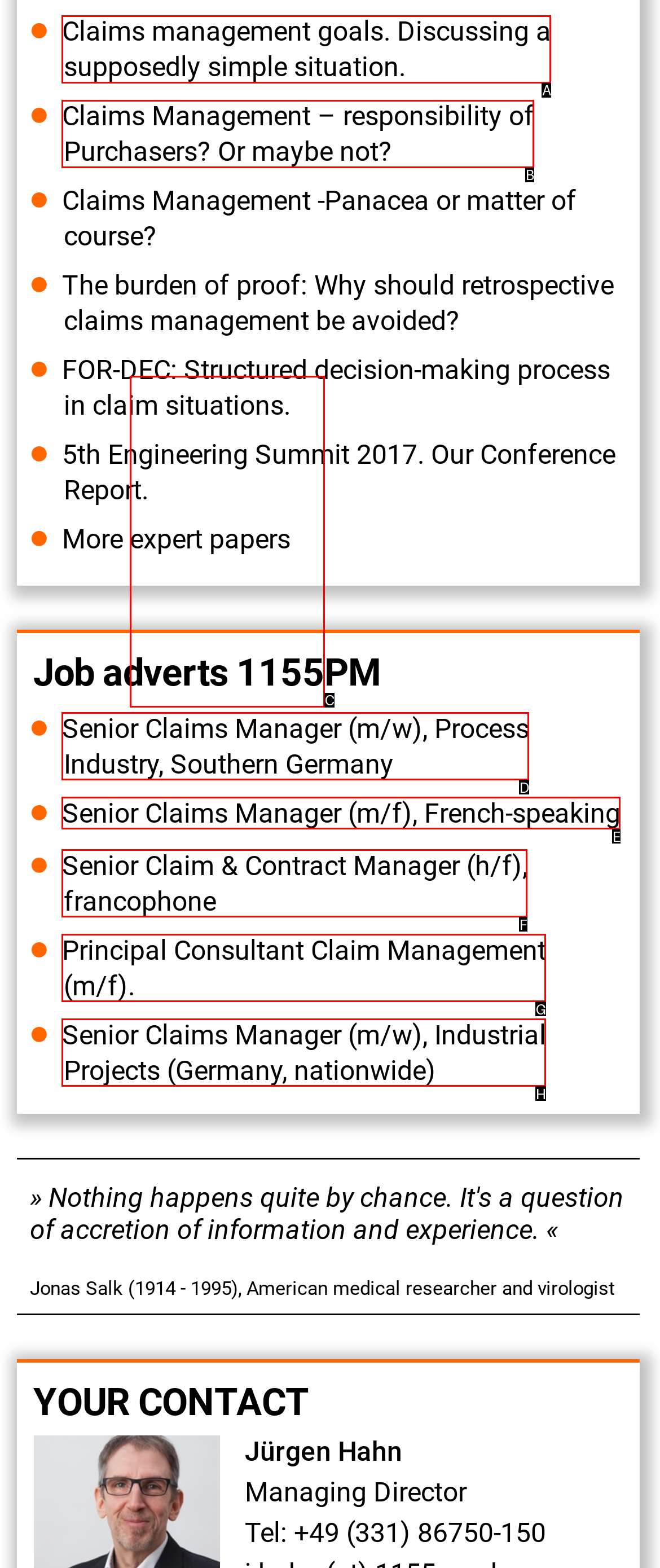Select the appropriate HTML element that needs to be clicked to finish the task: View News Feed
Reply with the letter of the chosen option.

None